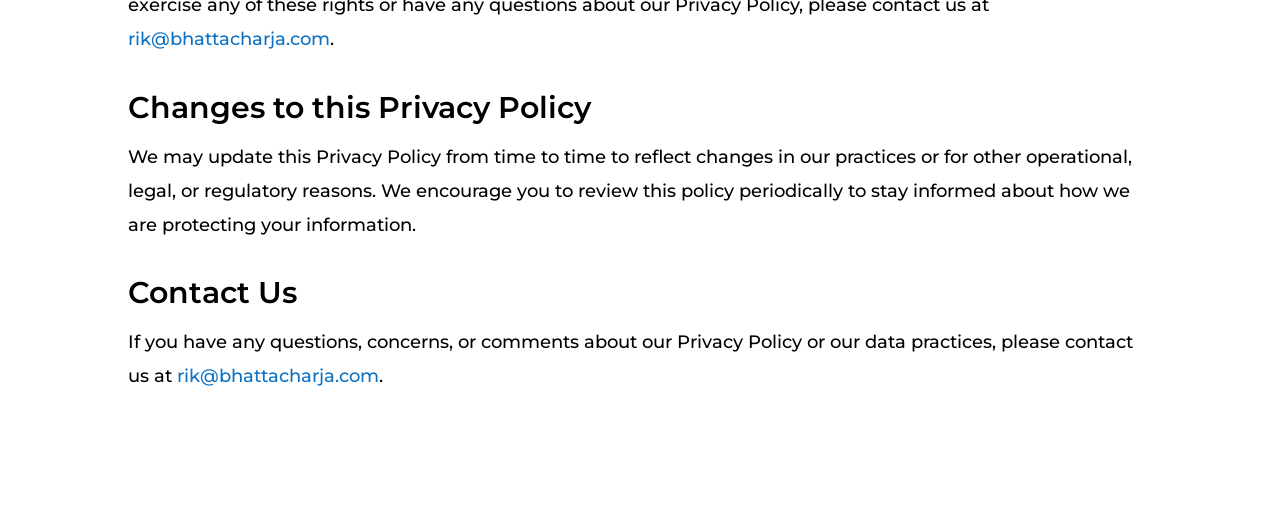Answer the following inquiry with a single word or phrase:
What is the section title above the 'If you have any questions...' text?

Contact Us